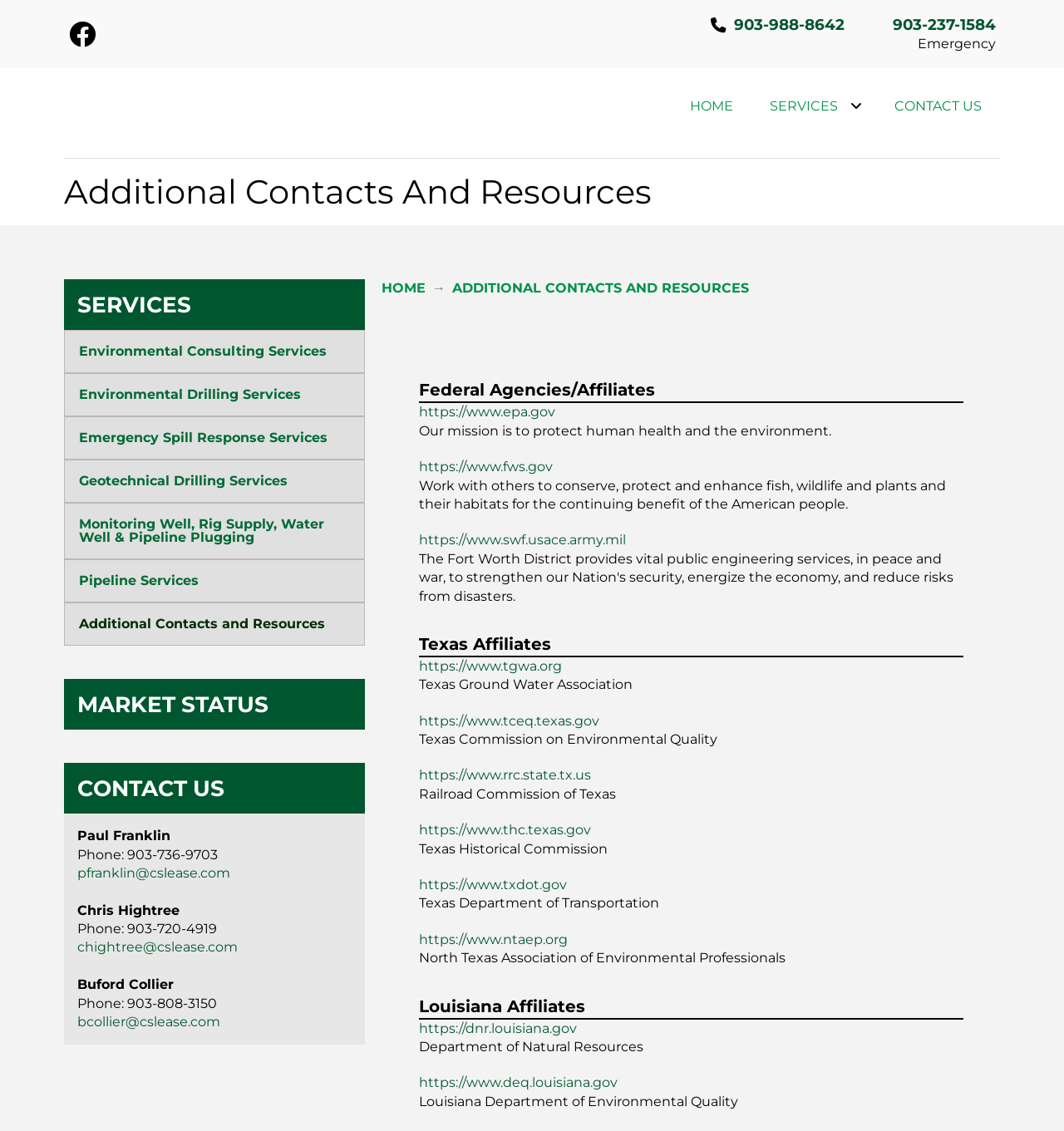Locate the bounding box coordinates of the element that should be clicked to execute the following instruction: "Click HOME".

[0.631, 0.072, 0.706, 0.116]